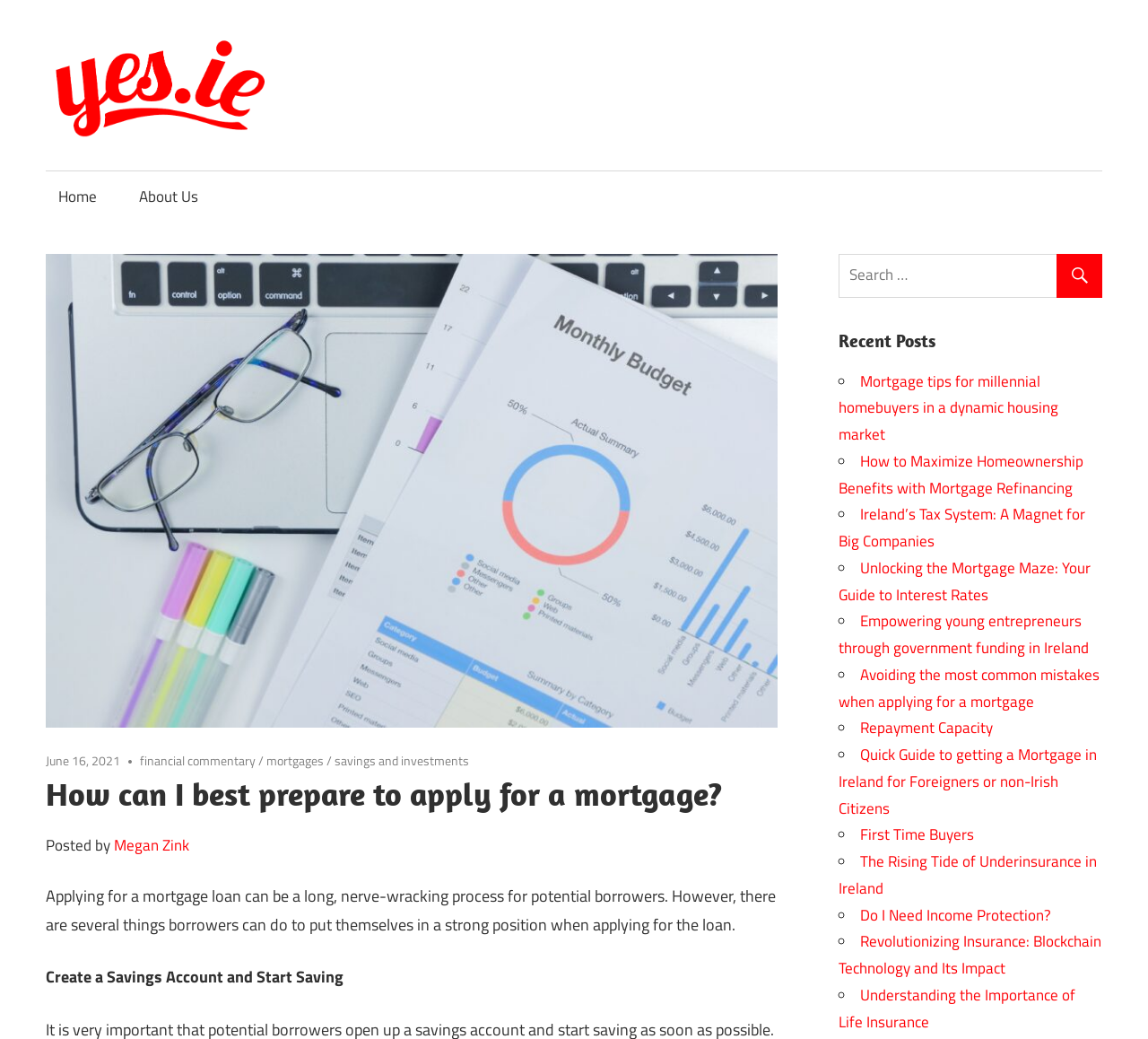Specify the bounding box coordinates of the element's area that should be clicked to execute the given instruction: "Read the 'How can I best prepare to apply for a mortgage?' article". The coordinates should be four float numbers between 0 and 1, i.e., [left, top, right, bottom].

[0.04, 0.743, 0.677, 0.786]